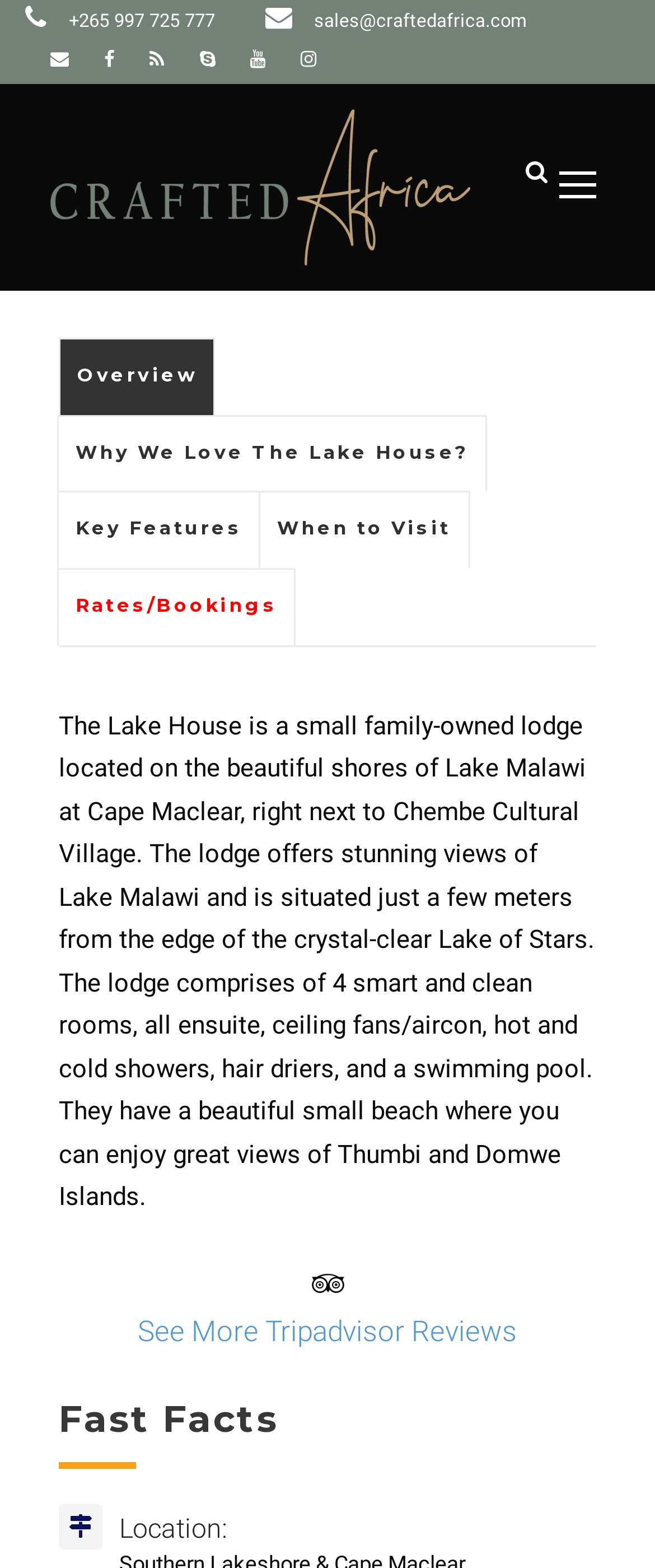Can you provide the bounding box coordinates for the element that should be clicked to implement the instruction: "Read more about Overview"?

[0.118, 0.231, 0.3, 0.246]